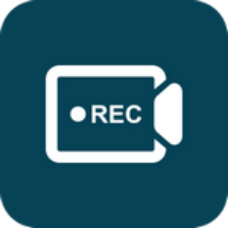What type of systems is the VideoSolo Screen Recorder designed for?
Use the image to answer the question with a single word or phrase.

Windows and Mac